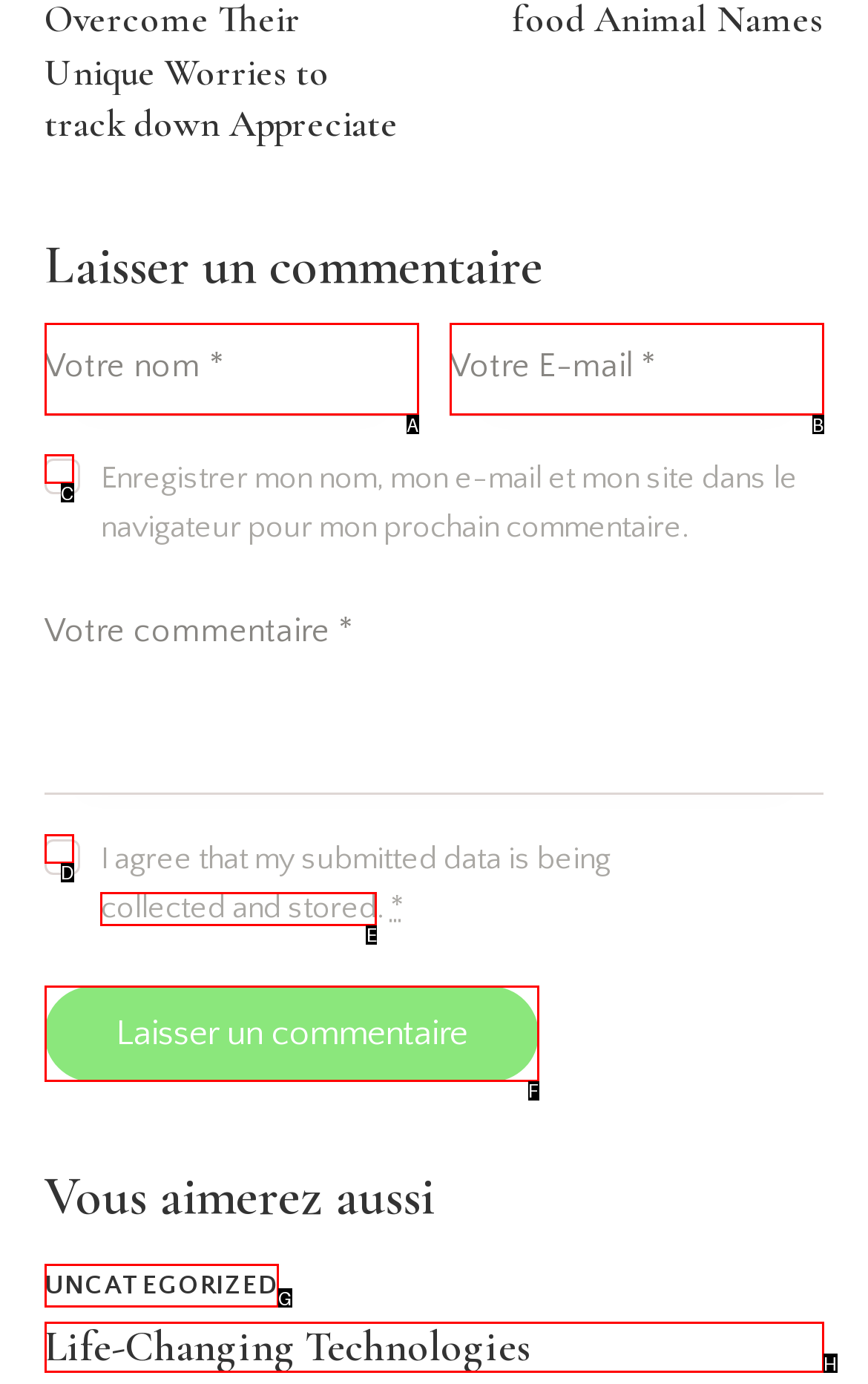What letter corresponds to the UI element described here: collected and stored
Reply with the letter from the options provided.

E